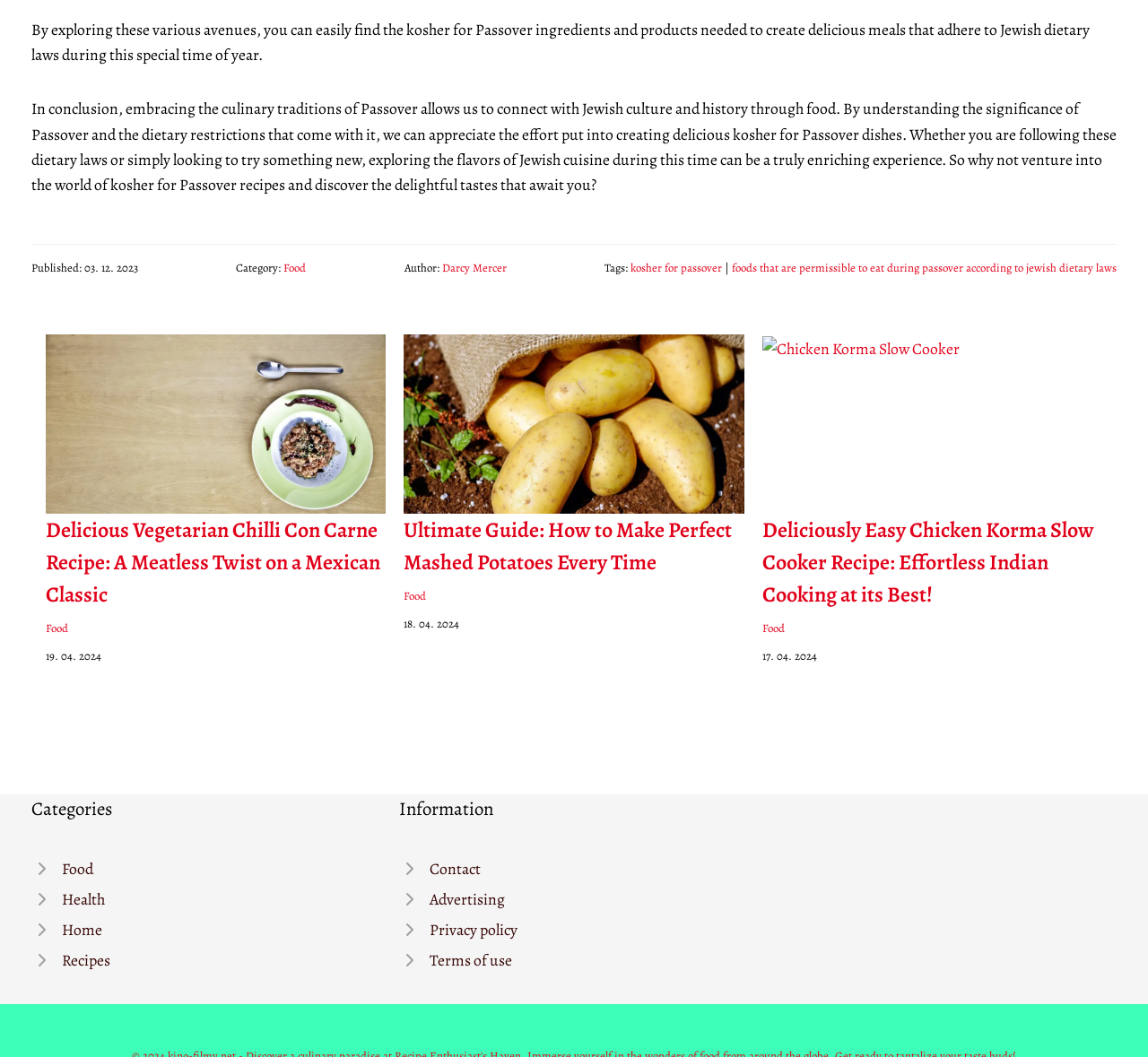Specify the bounding box coordinates of the area to click in order to execute this command: 'Read the article about Vegetarian Chilli Con Carne'. The coordinates should consist of four float numbers ranging from 0 to 1, and should be formatted as [left, top, right, bottom].

[0.04, 0.412, 0.336, 0.432]